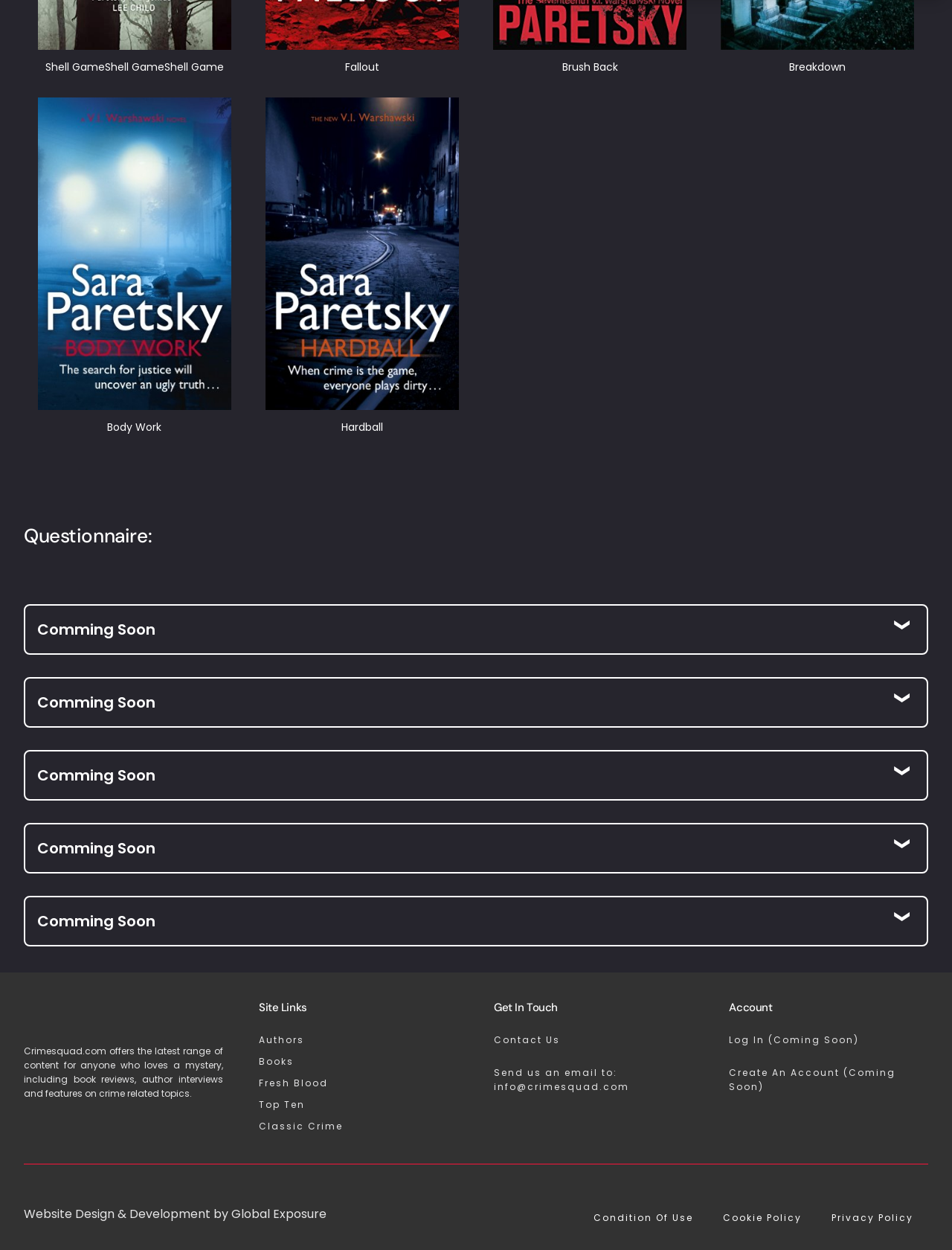Respond with a single word or phrase to the following question:
What is the name of the company that designed the website?

Global Exposure